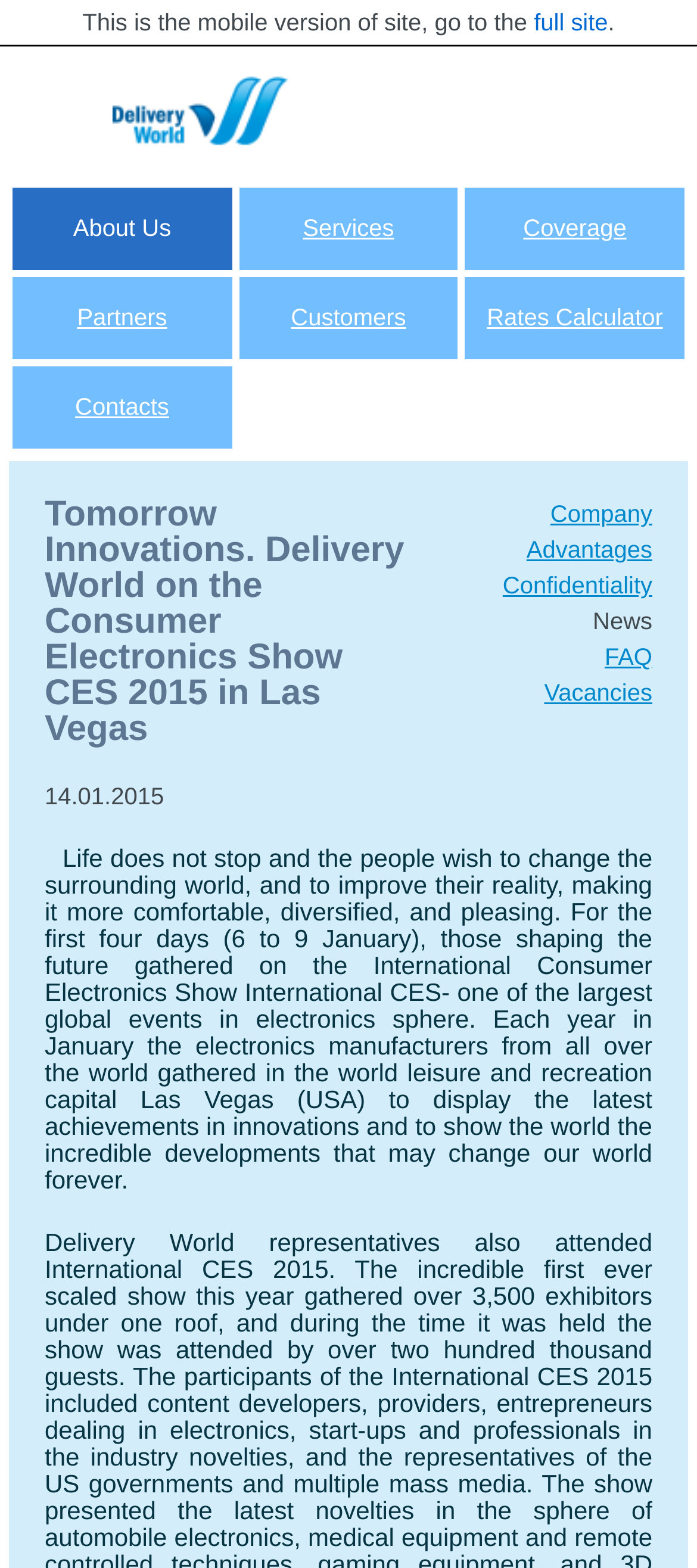What is the time period during which the International CES 2015 was held?
Analyze the image and deliver a detailed answer to the question.

The answer can be found in the text 'For the first four days (6 to 9 January), those shaping the future gathered on the International Consumer Electronics Show...' which indicates that the International CES 2015 was held from 6 to 9 January.